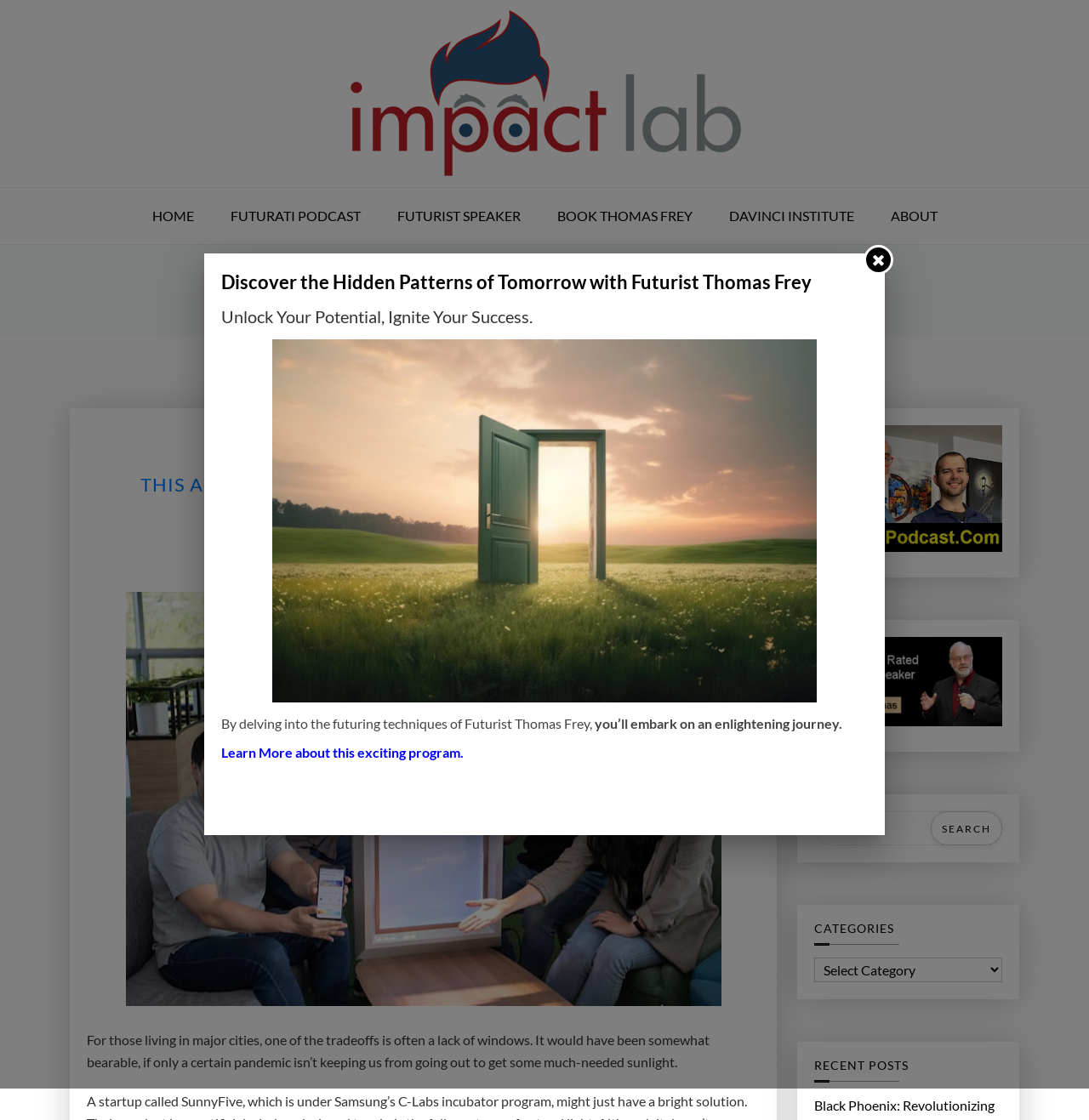Show the bounding box coordinates of the region that should be clicked to follow the instruction: "Learn more about the exciting program."

[0.203, 0.664, 0.426, 0.679]